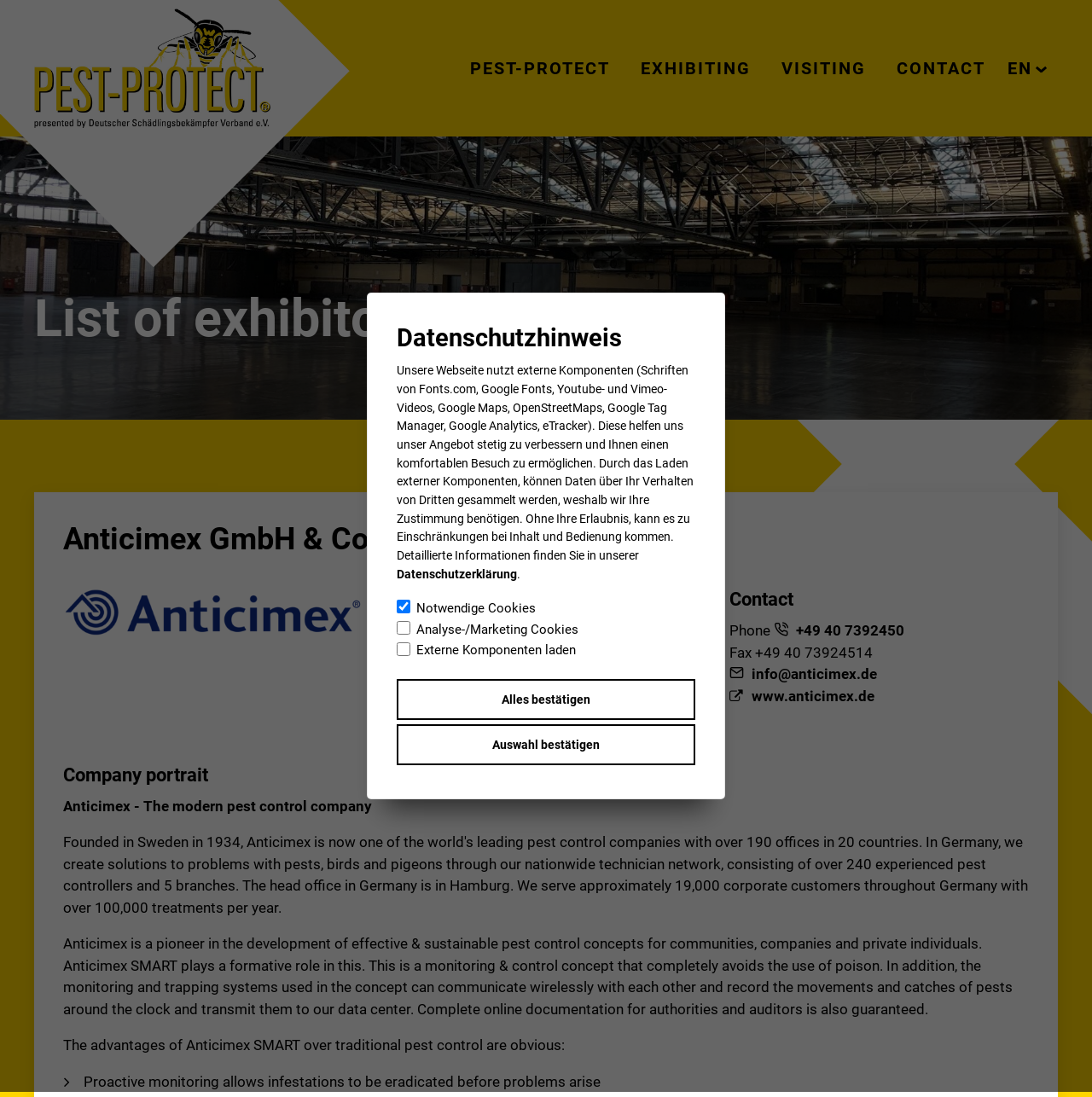Please find the bounding box coordinates (top-left x, top-left y, bottom-right x, bottom-right y) in the screenshot for the UI element described as follows: parent_node: EN title="To the homepage"

[0.031, 0.008, 0.247, 0.117]